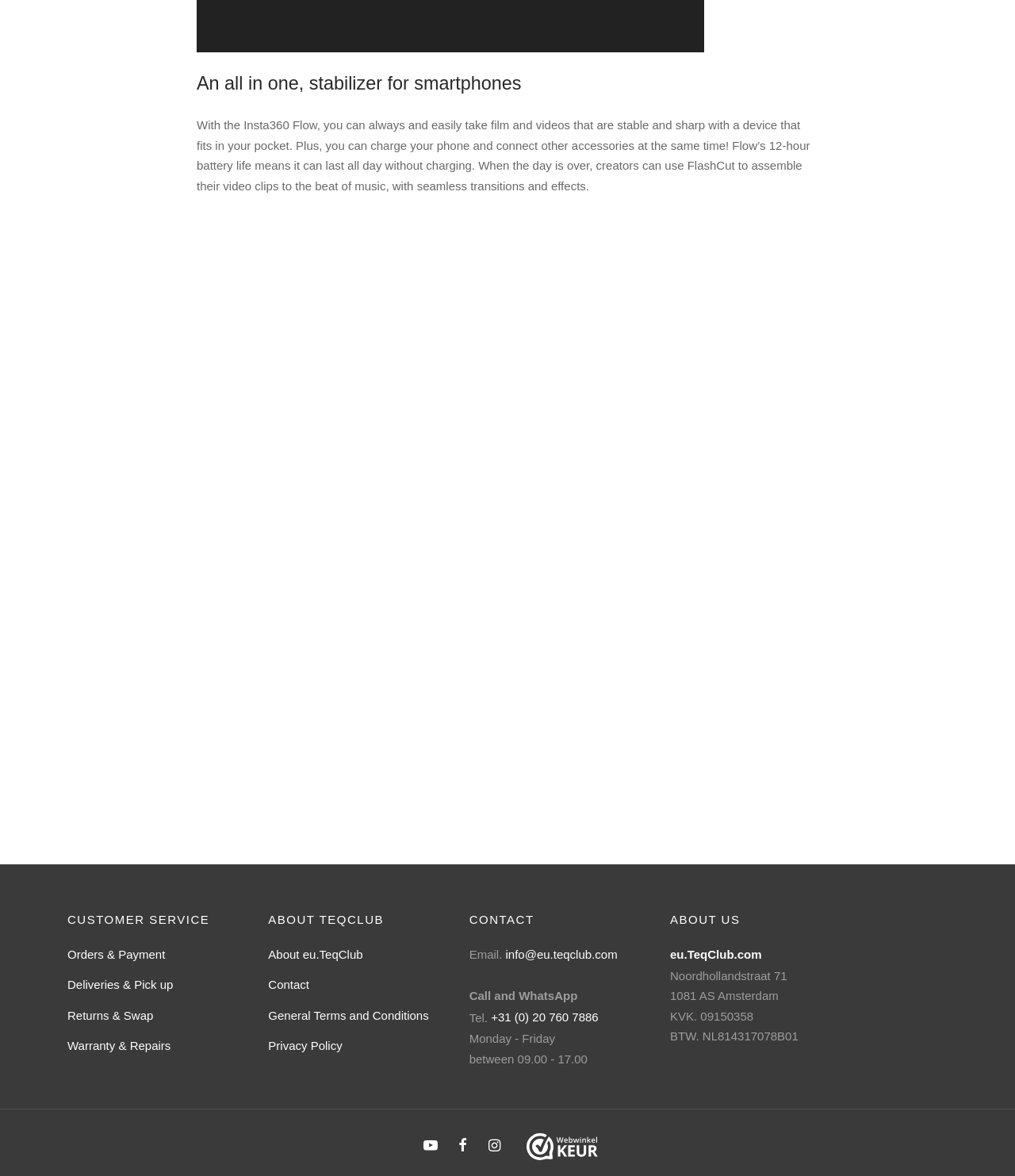Determine the bounding box coordinates of the UI element described below. Use the format (top-left x, top-left y, bottom-right x, bottom-right y) with floating point numbers between 0 and 1: General Terms and Conditions

[0.264, 0.854, 0.422, 0.873]